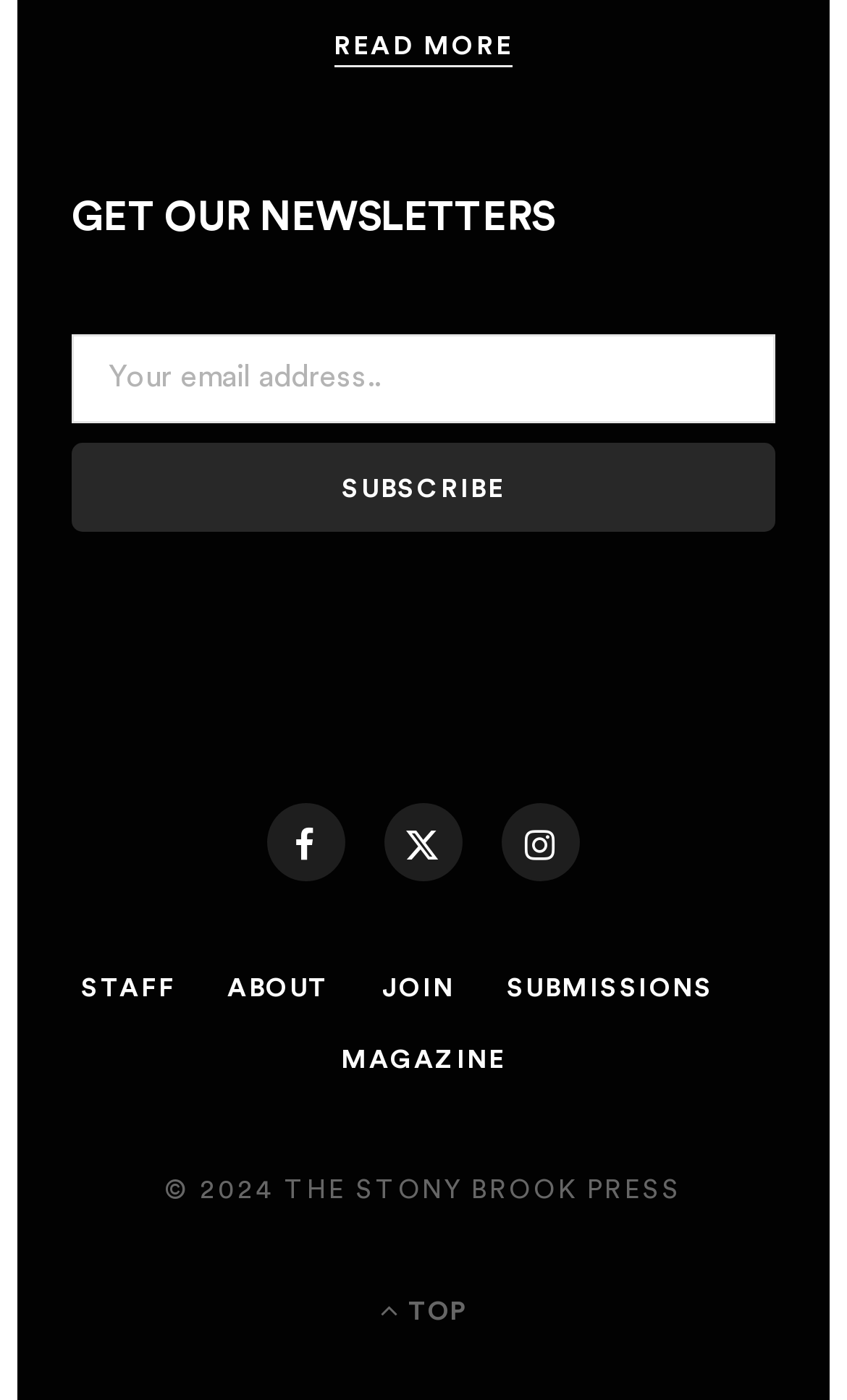What is the function of the 'SUBSCRIBE' button?
Ensure your answer is thorough and detailed.

The 'SUBSCRIBE' button is located next to the textbox labeled 'Your email address..', suggesting that it is used to submit the email address and complete the subscription process.